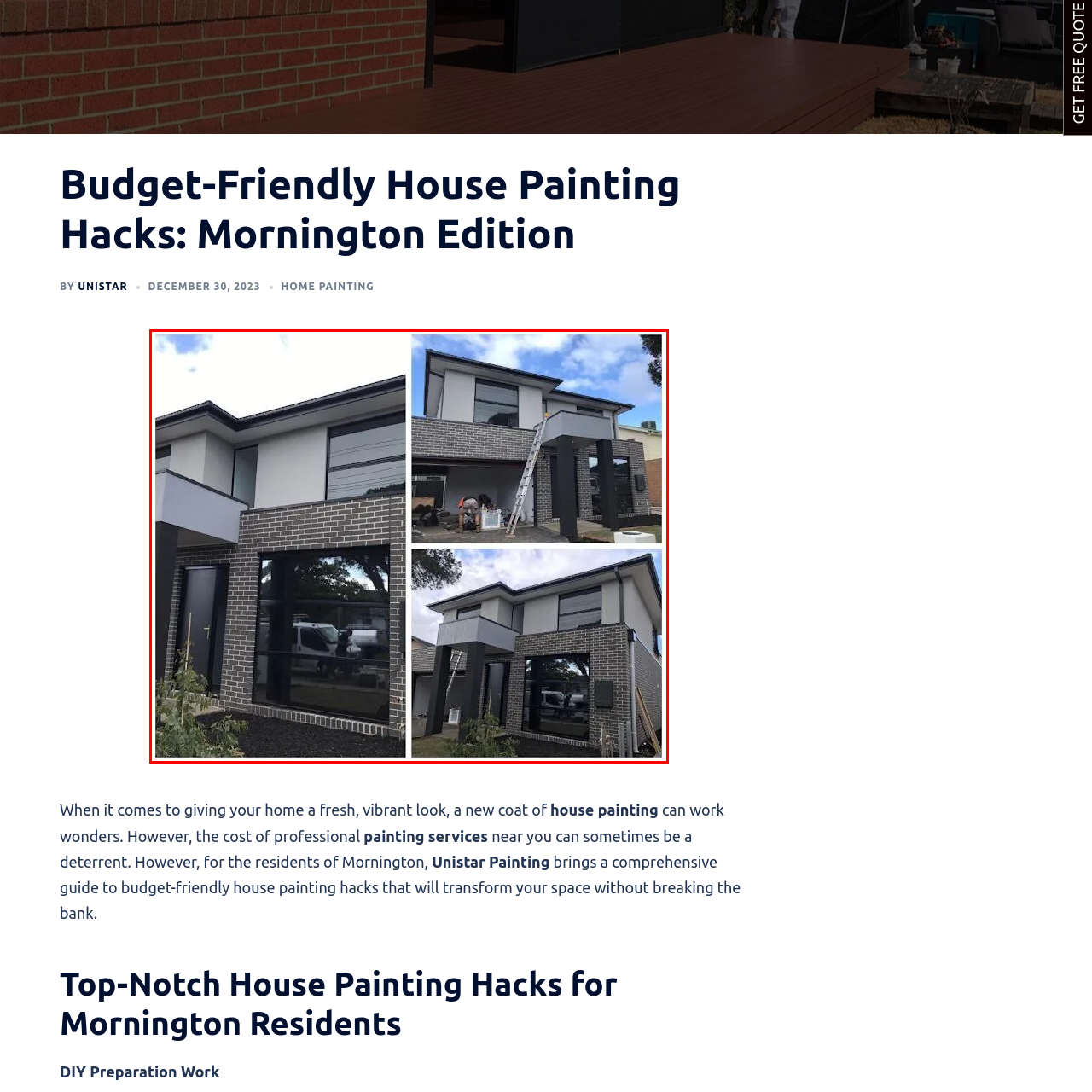Provide an in-depth description of the scene highlighted by the red boundary in the image.

This image showcases a beautifully renovated two-story house, highlighting its modern design and appealing exterior. The building features a combination of sleek black accents and light-colored surfaces, creating a striking contrast. On the left side of the image, a large glass window reflects the surrounding environment, enhancing the home's contemporary aesthetic. 

In the upper right corner, an individual is seen on a ladder, actively engaged in painting the upper section of the house, illustrating the DIY spirit of home improvement. The bottom right corner provides a closer view of the structural details, including the flat roofs and neatly finished lines. The overall atmosphere suggests ongoing renovations aimed at enhancing the property’s curb appeal, perfectly aligned with budget-friendly house painting solutions ideal for homeowners in Mornington.